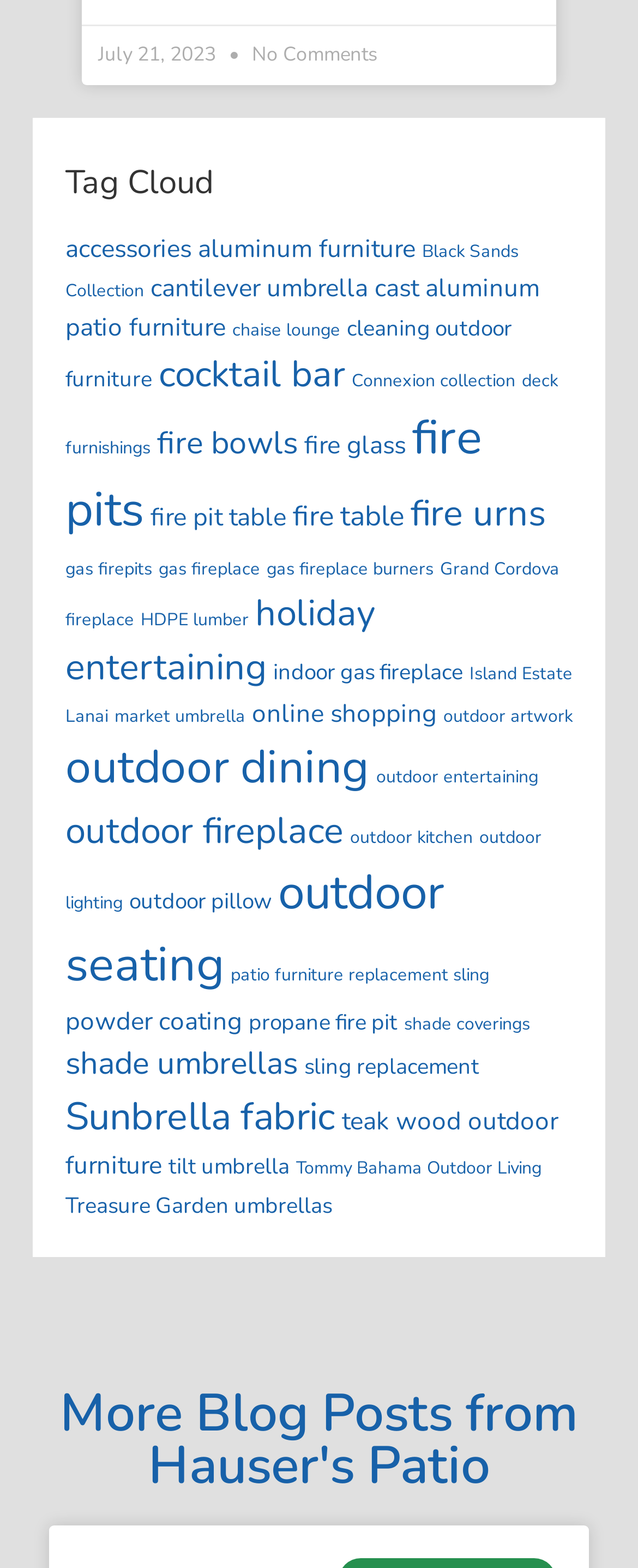Provide a short answer to the following question with just one word or phrase: What is the heading below the 'Tag Cloud' section?

More Blog Posts from Hauser's Patio